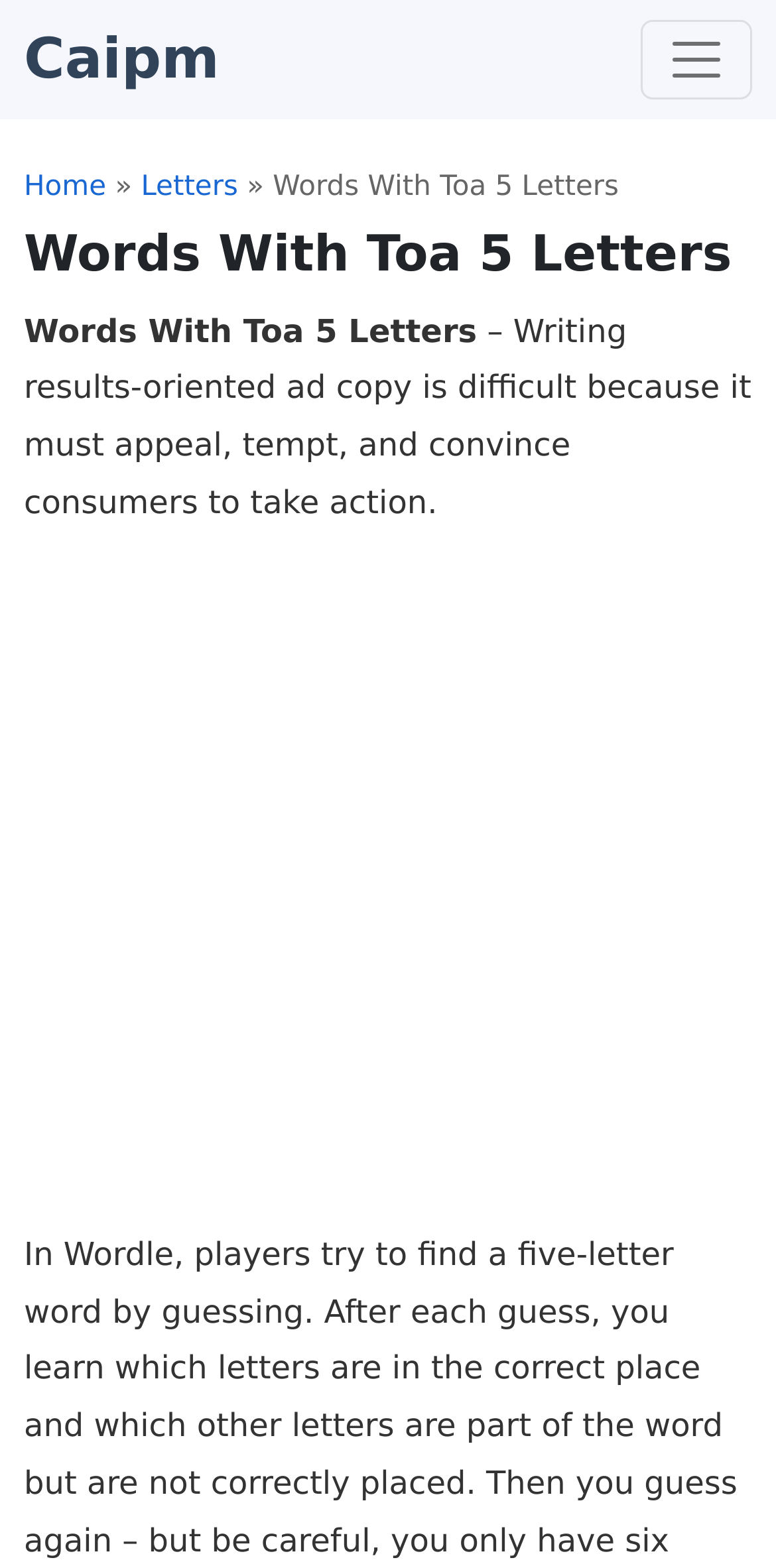Locate the UI element described by parent_node: Caipm aria-label="Toggle navigation" and provide its bounding box coordinates. Use the format (top-left x, top-left y, bottom-right x, bottom-right y) with all values as floating point numbers between 0 and 1.

[0.826, 0.012, 0.969, 0.063]